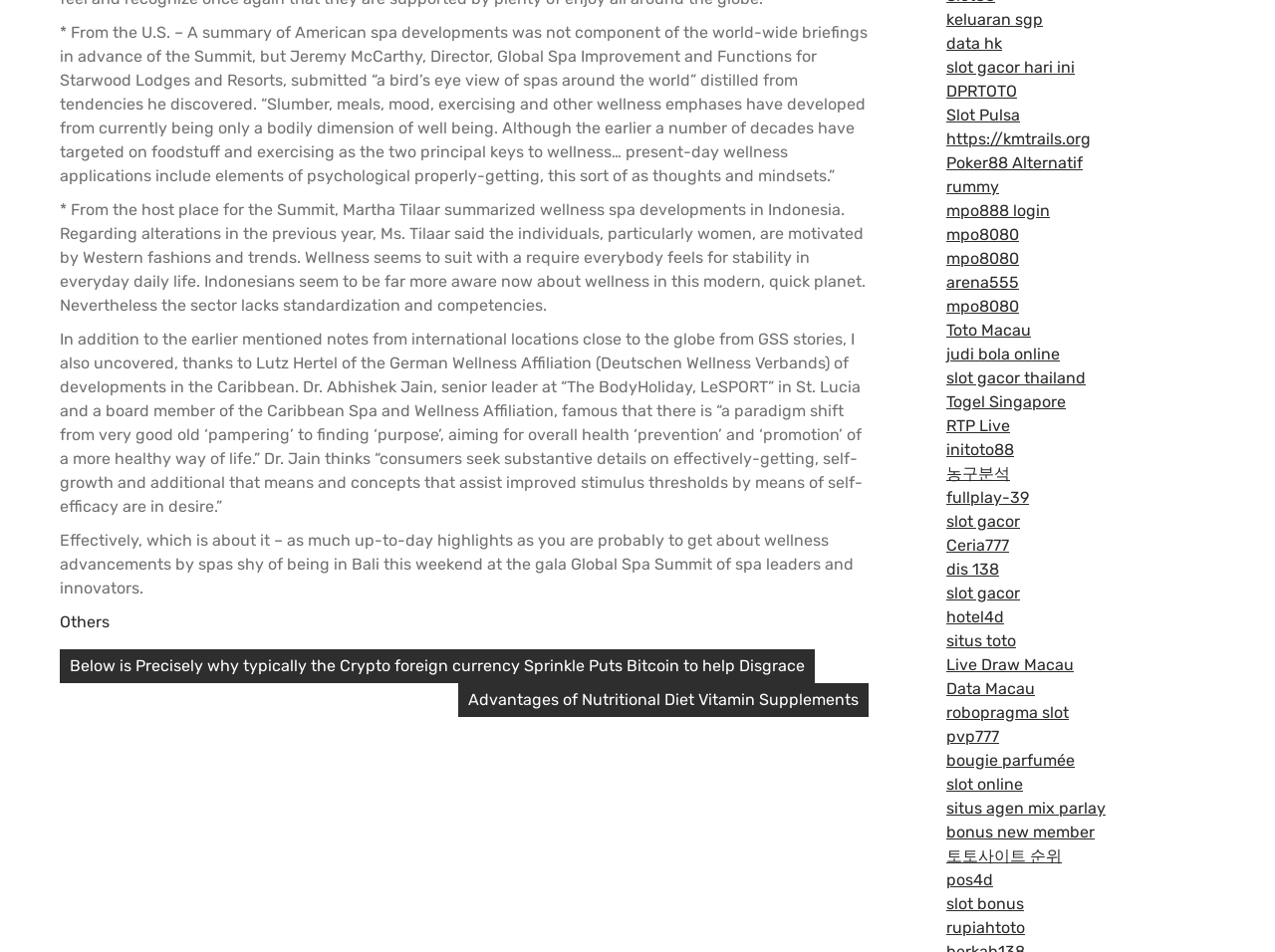Please locate the bounding box coordinates of the element that should be clicked to achieve the given instruction: "Click on 'Others'".

[0.047, 0.643, 0.086, 0.663]